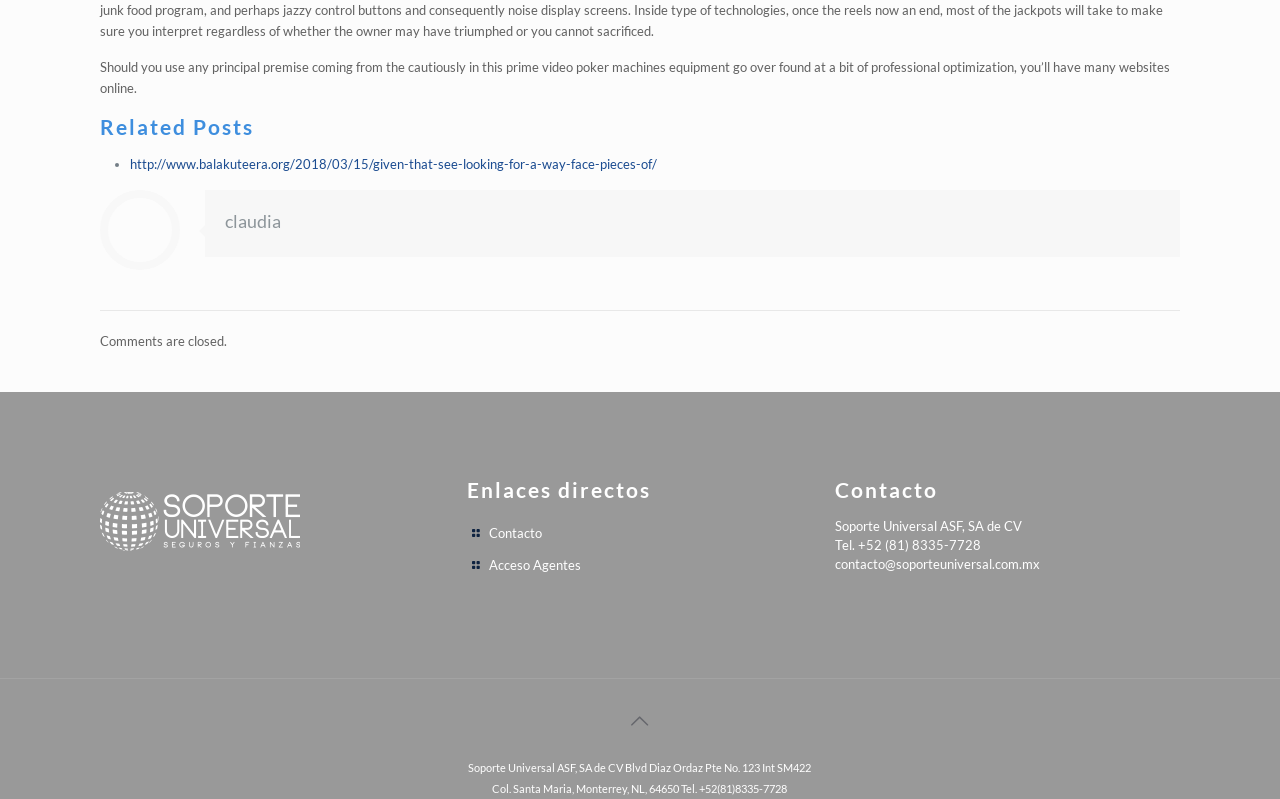Provide the bounding box coordinates for the UI element that is described as: "Acceso Agentes".

[0.382, 0.697, 0.454, 0.717]